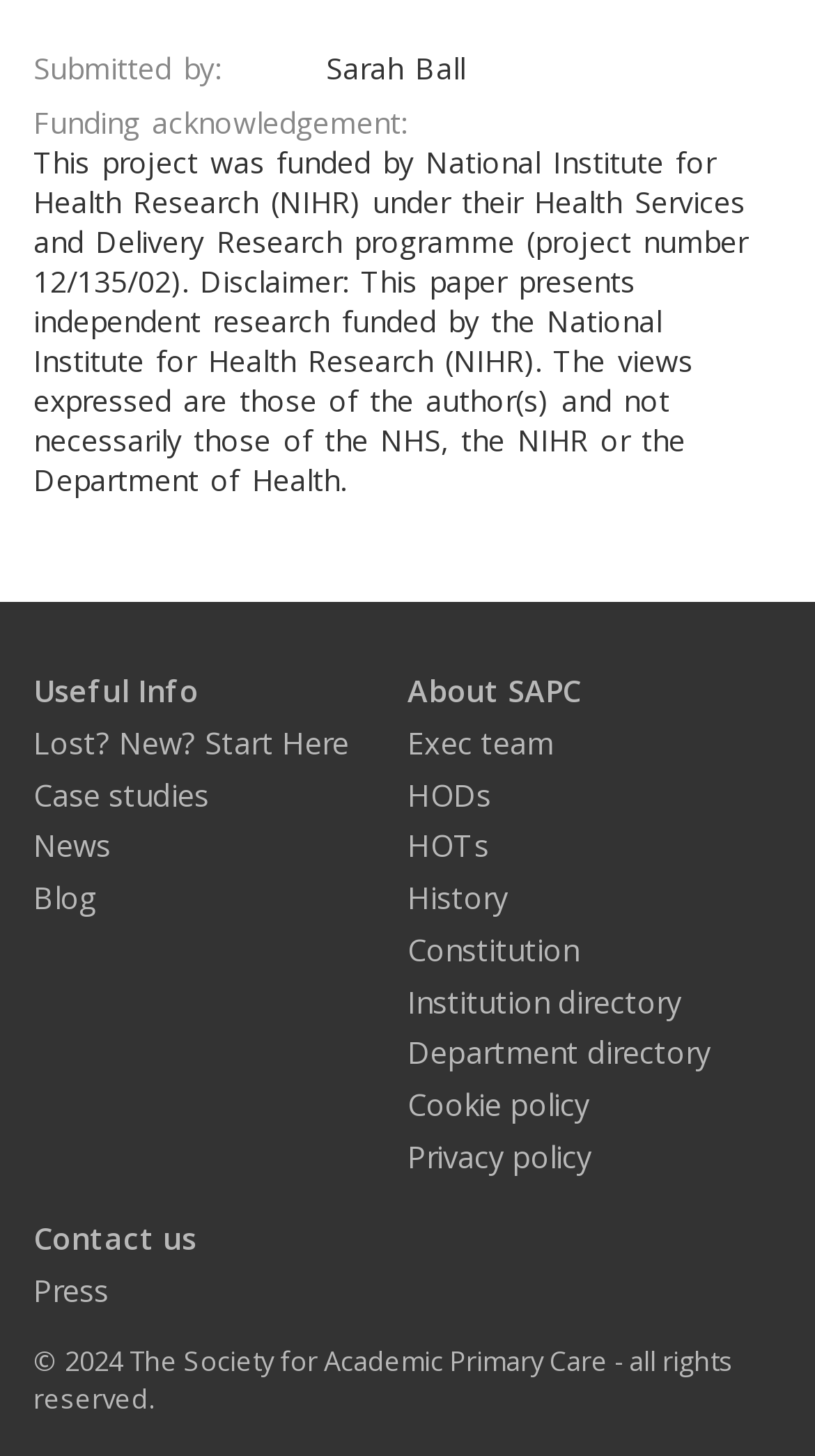Identify the bounding box coordinates for the UI element that matches this description: "David J. Clark".

None